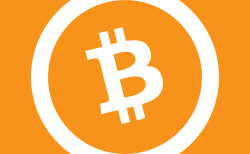Provide a comprehensive description of the image.

The image showcases the Bitcoin Cash (BCH) logo, prominently featured within a circular design. The logo, characterized by a bold, stylized 'B' with two vertical lines, is centered in an orange circular background. This representation of Bitcoin Cash symbolizes its identity as a digital currency and is often associated with transactions and exchanges, especially in the context of selling Bitcoin Cash for various payment methods such as PayPal or other cryptocurrencies. The logo aims to convey the essence of Bitcoin Cash as an alternative to traditional banking and financial systems, emphasizing its role in facilitating cashless transactions in the digital economy.